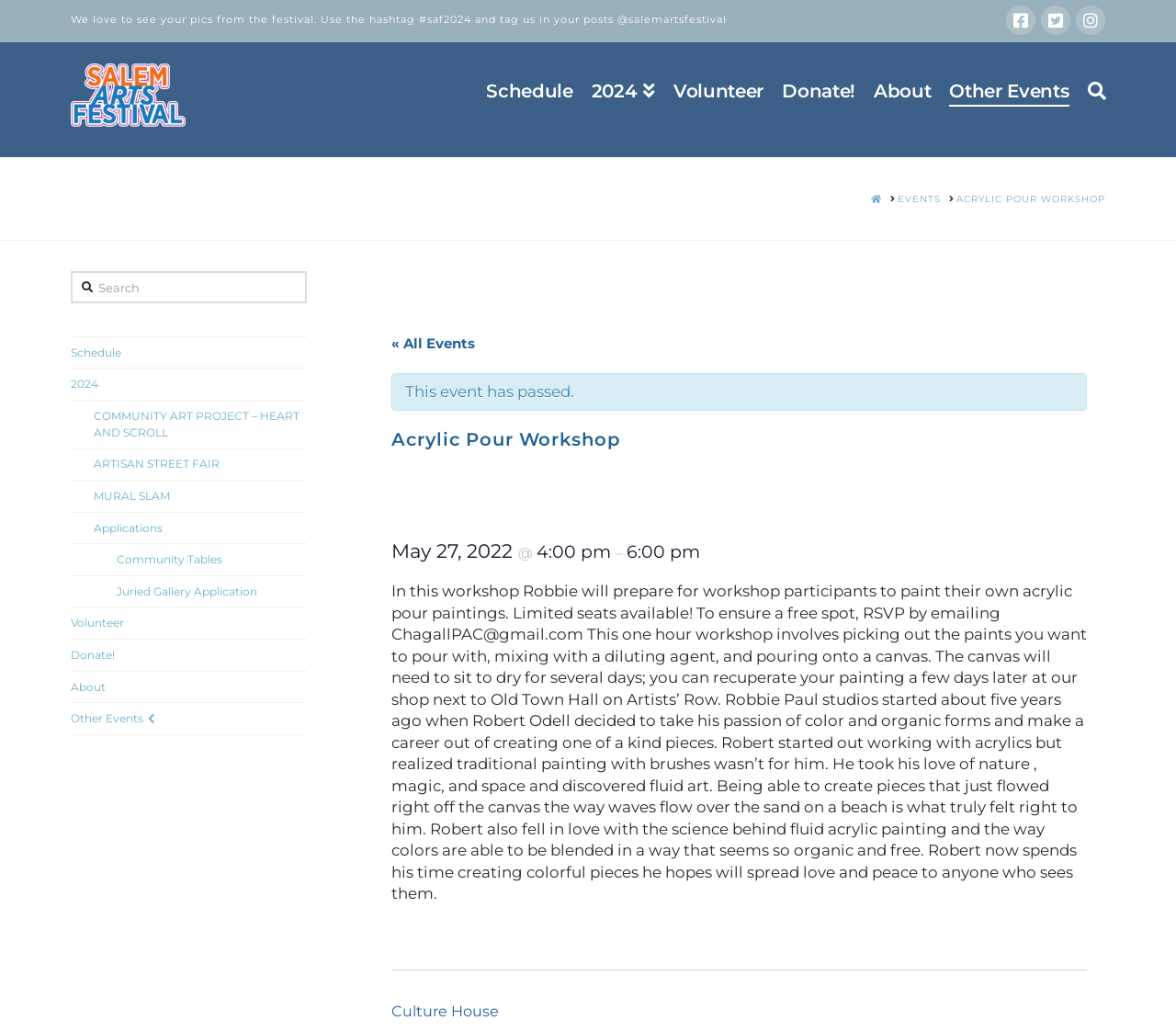Kindly determine the bounding box coordinates for the area that needs to be clicked to execute this instruction: "Learn more about Robbie Paul studios".

[0.333, 0.972, 0.424, 0.989]